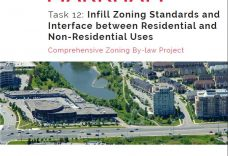What is the purpose of zoning regulations?
Ensure your answer is thorough and detailed.

The purpose of zoning regulations is to enhance community planning and sustainable land use in the City of Markham, as mentioned in the caption, which highlights the importance of urban planning principles in addressing the interaction between residential areas and non-residential developments.